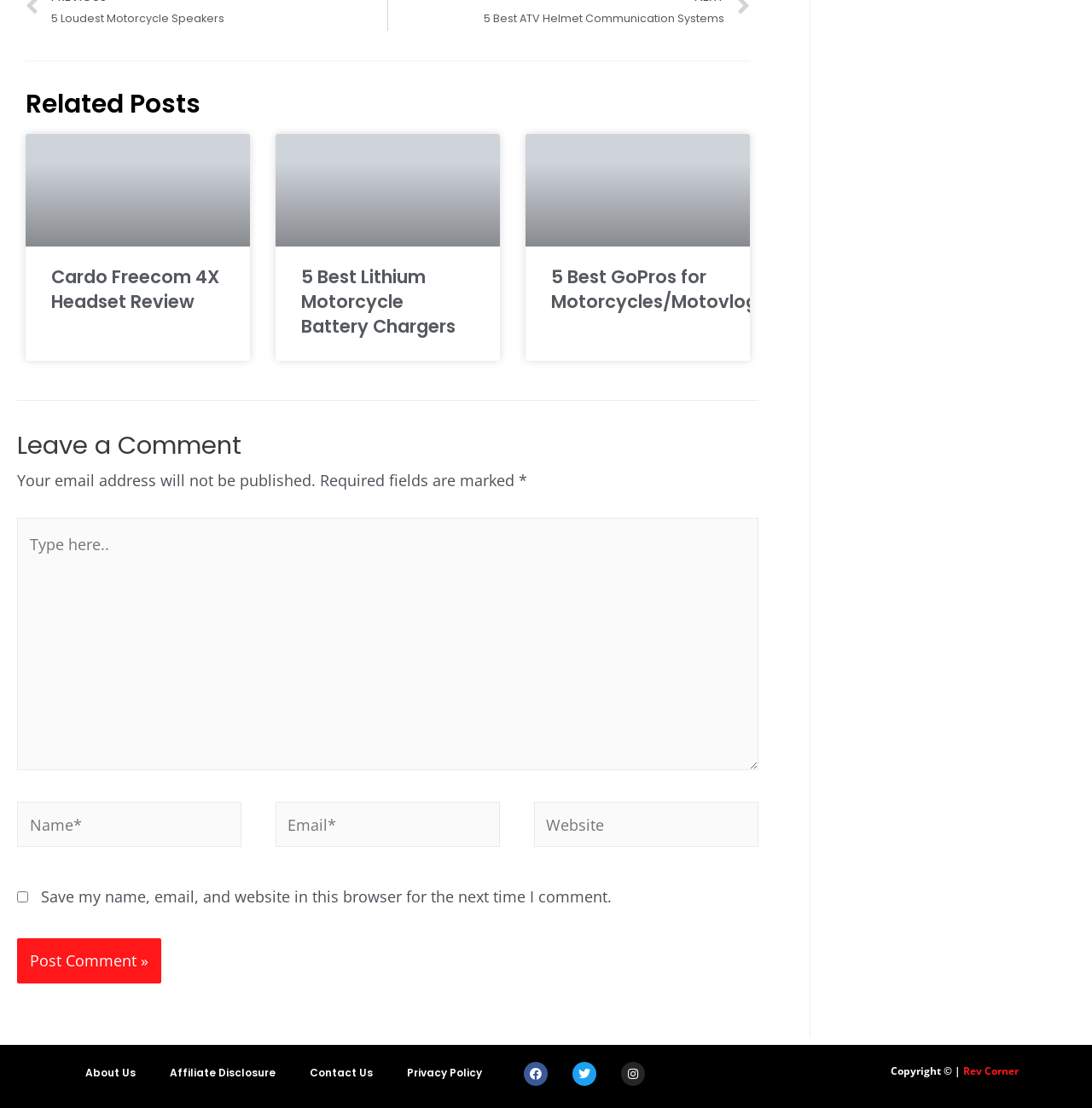Please give the bounding box coordinates of the area that should be clicked to fulfill the following instruction: "Click on the 'Facebook' link". The coordinates should be in the format of four float numbers from 0 to 1, i.e., [left, top, right, bottom].

[0.479, 0.959, 0.501, 0.98]